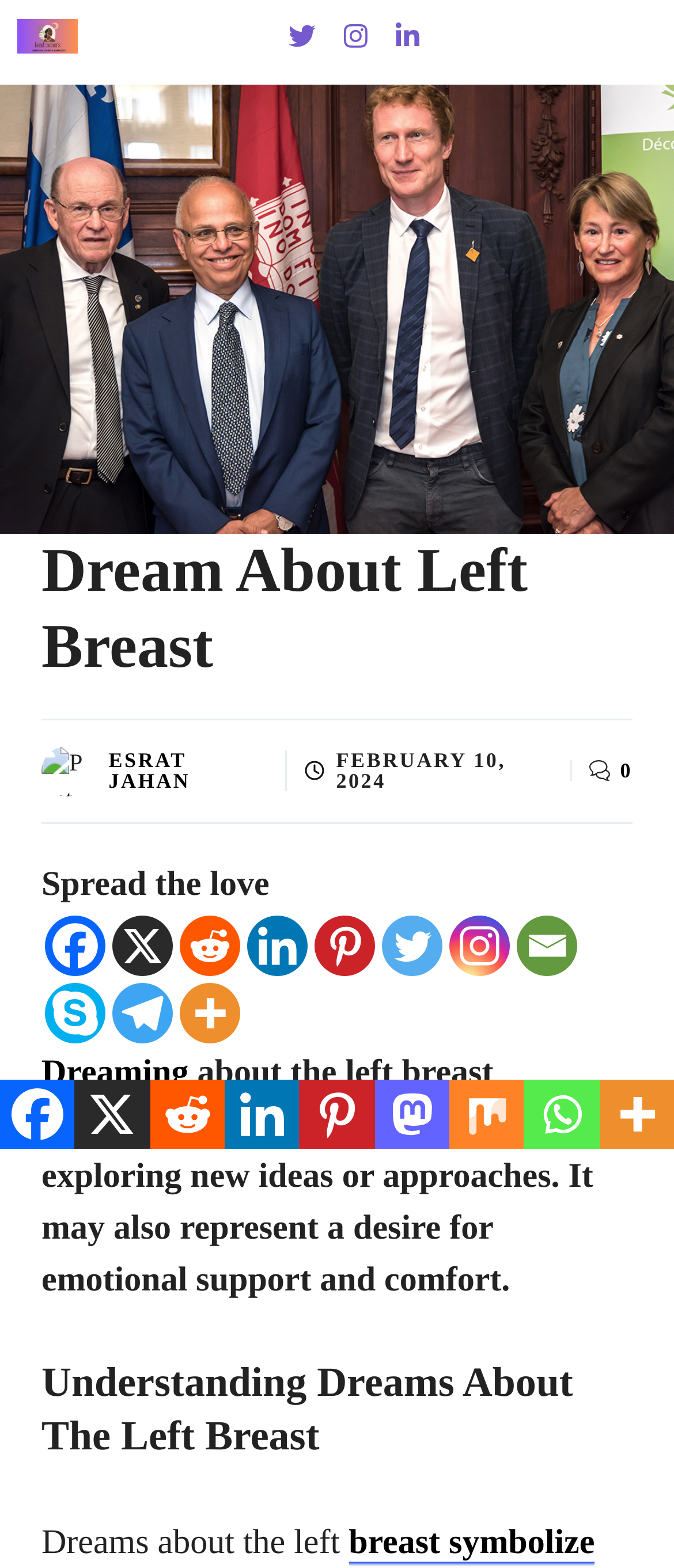Using the elements shown in the image, answer the question comprehensively: What social media platforms are available for sharing?

The social media platforms available for sharing can be found in the section below the article, where there are icons and links to various platforms, including Facebook, X, Reddit, and others.